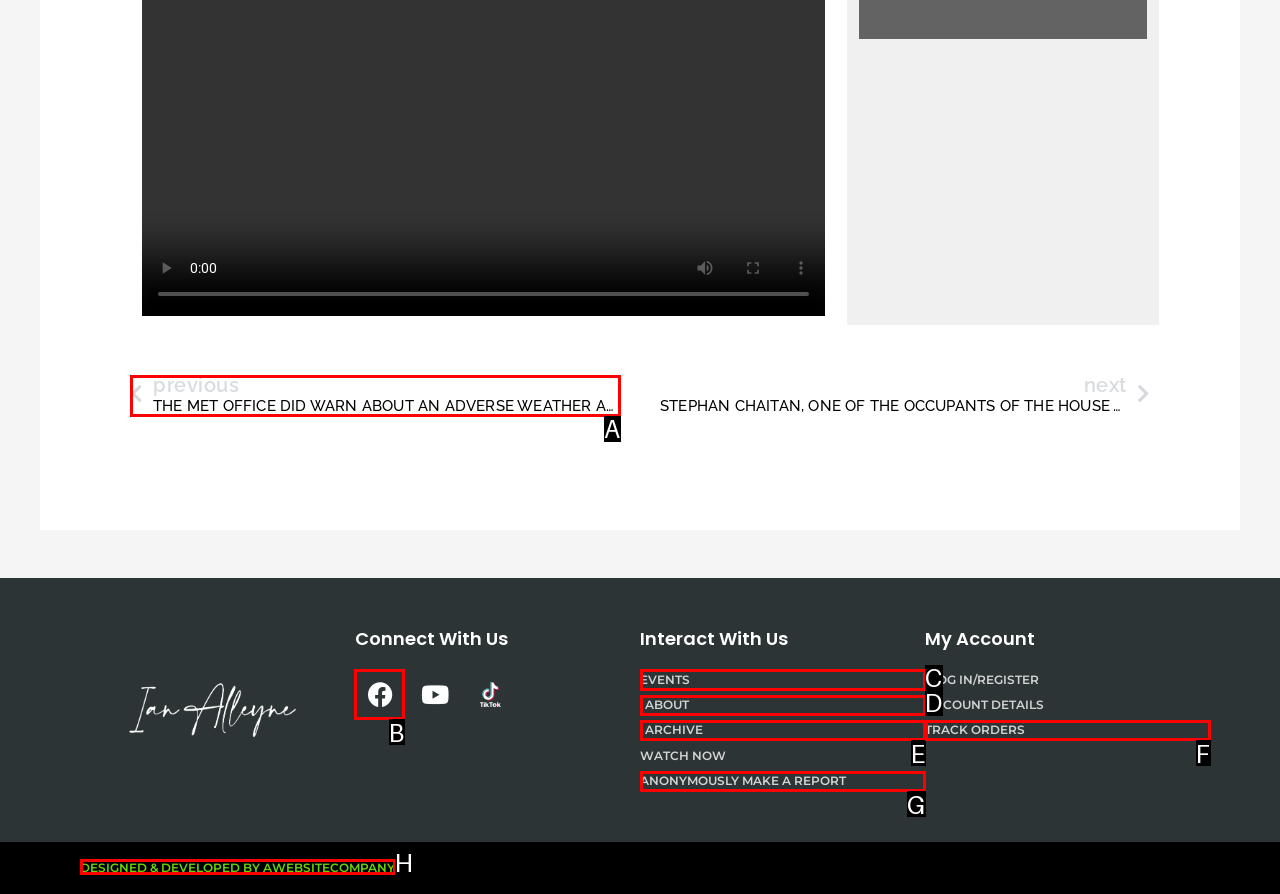Identify the correct UI element to click for this instruction: connect with us on facebook
Respond with the appropriate option's letter from the provided choices directly.

B